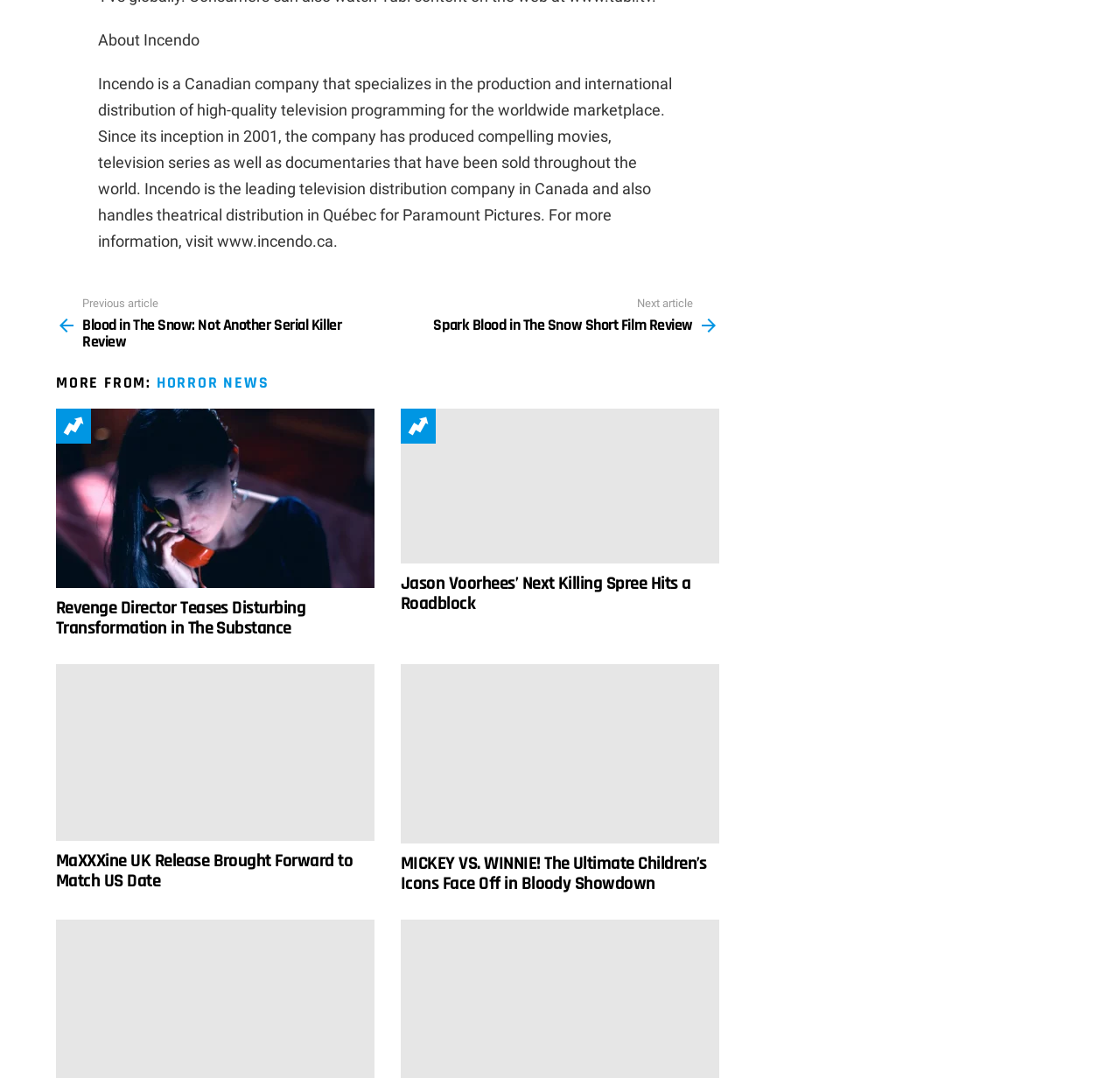How many articles are listed under 'MORE FROM: HORROR NEWS'?
Could you give a comprehensive explanation in response to this question?

Under the heading 'MORE FROM: HORROR NEWS', there are three articles listed, each with a link and a brief description.